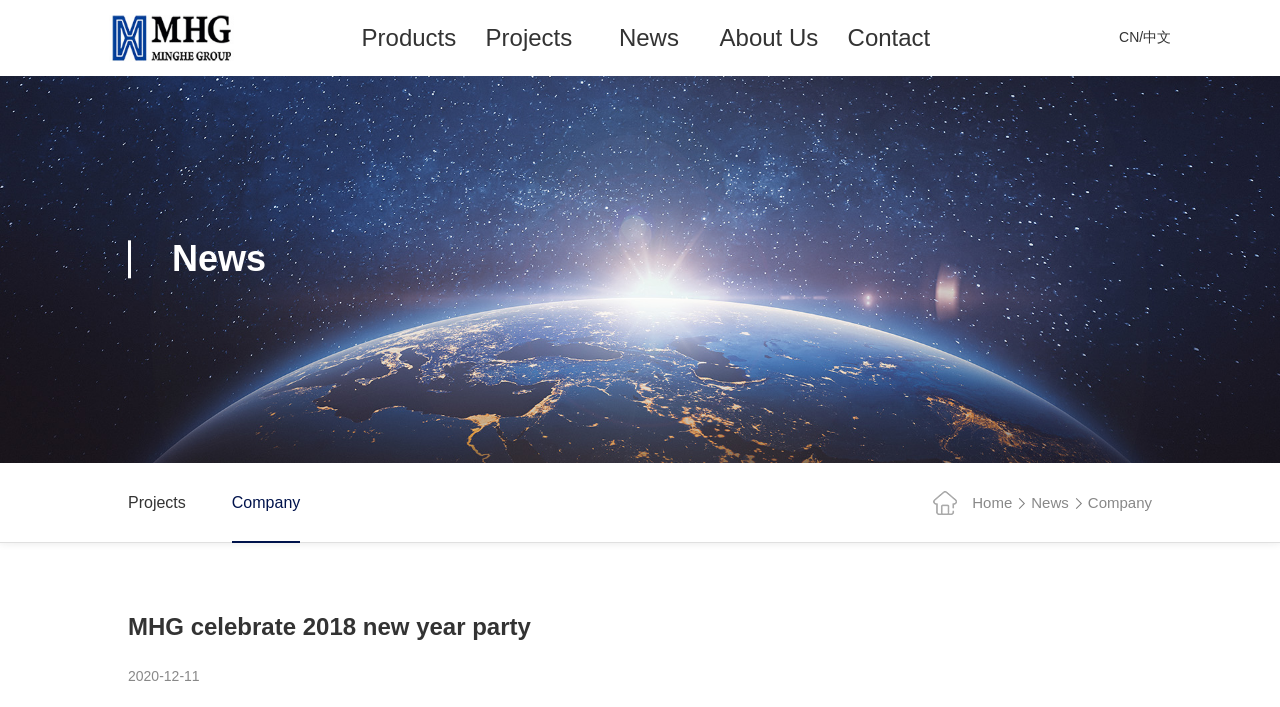Show the bounding box coordinates of the element that should be clicked to complete the task: "go to home page".

[0.085, 0.041, 0.257, 0.063]